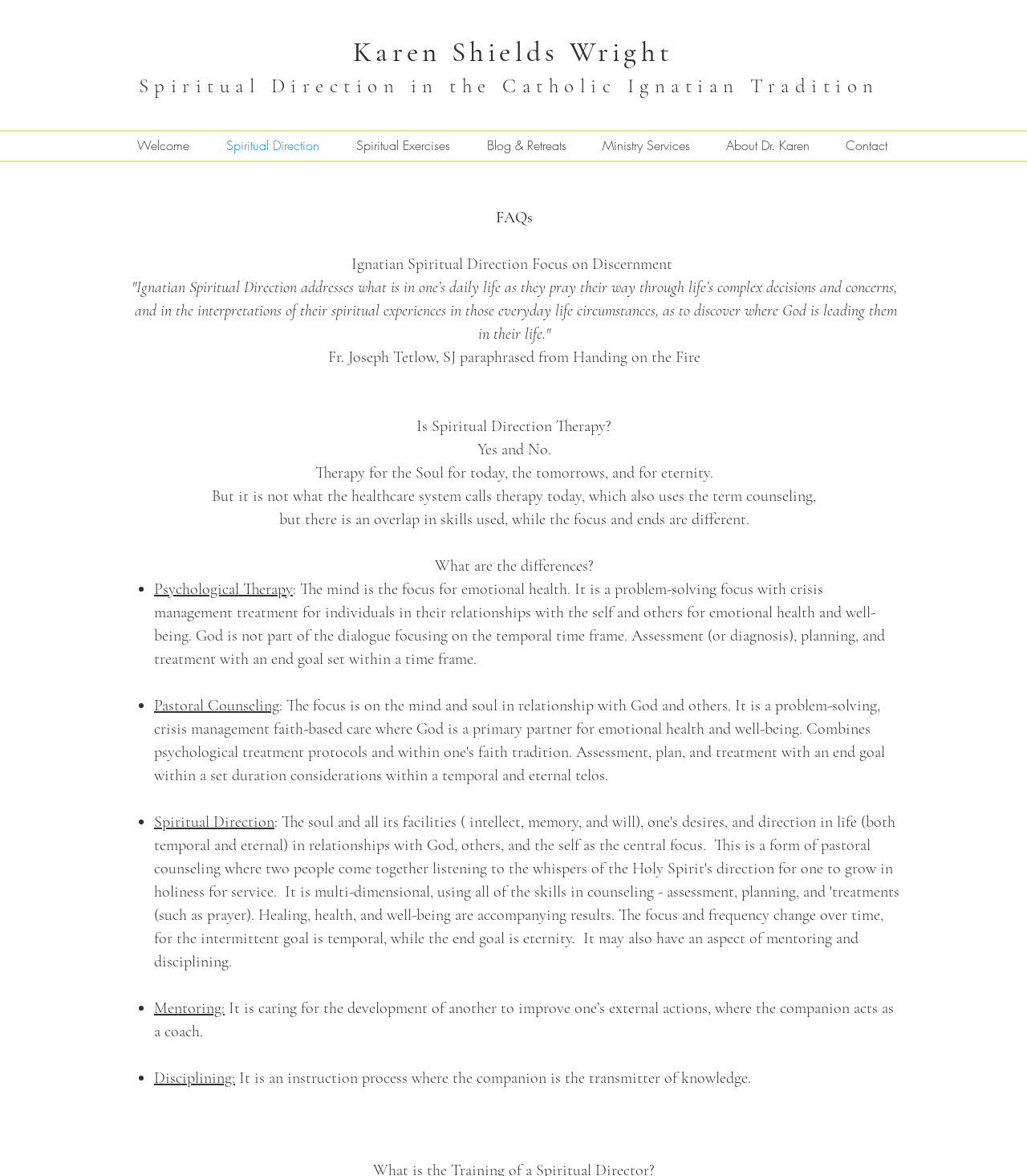For the given element description About Dr. Karen, determine the bounding box coordinates of the UI element. The coordinates should follow the format (top-left x, top-left y, bottom-right x, bottom-right y) and be within the range of 0 to 1.

[0.689, 0.111, 0.805, 0.137]